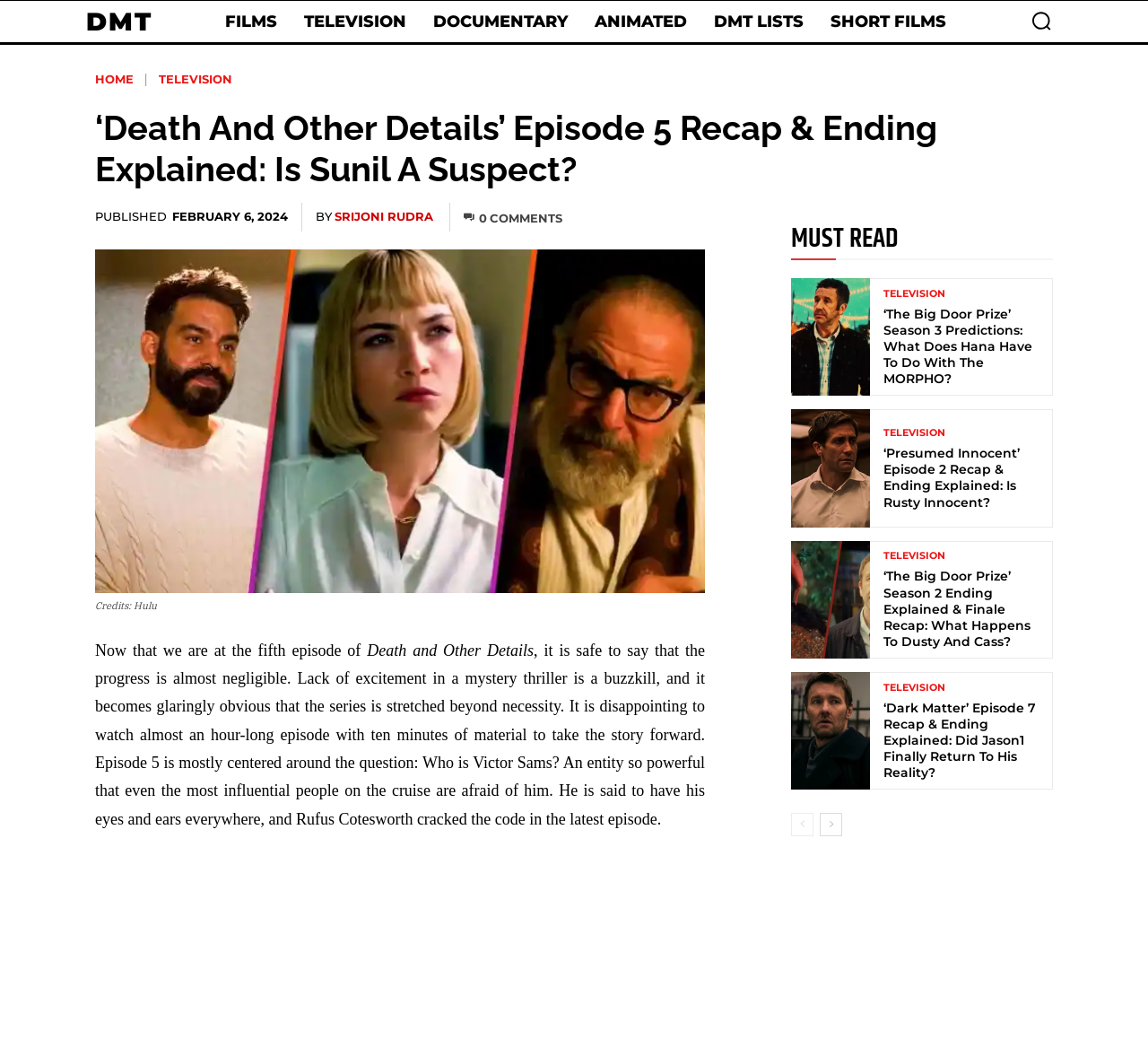How many comments does the article have?
Please use the image to provide an in-depth answer to the question.

The number of comments can be found in the link element with the text ' 0COMMENTS'. The number '0' indicates that the article has no comments.